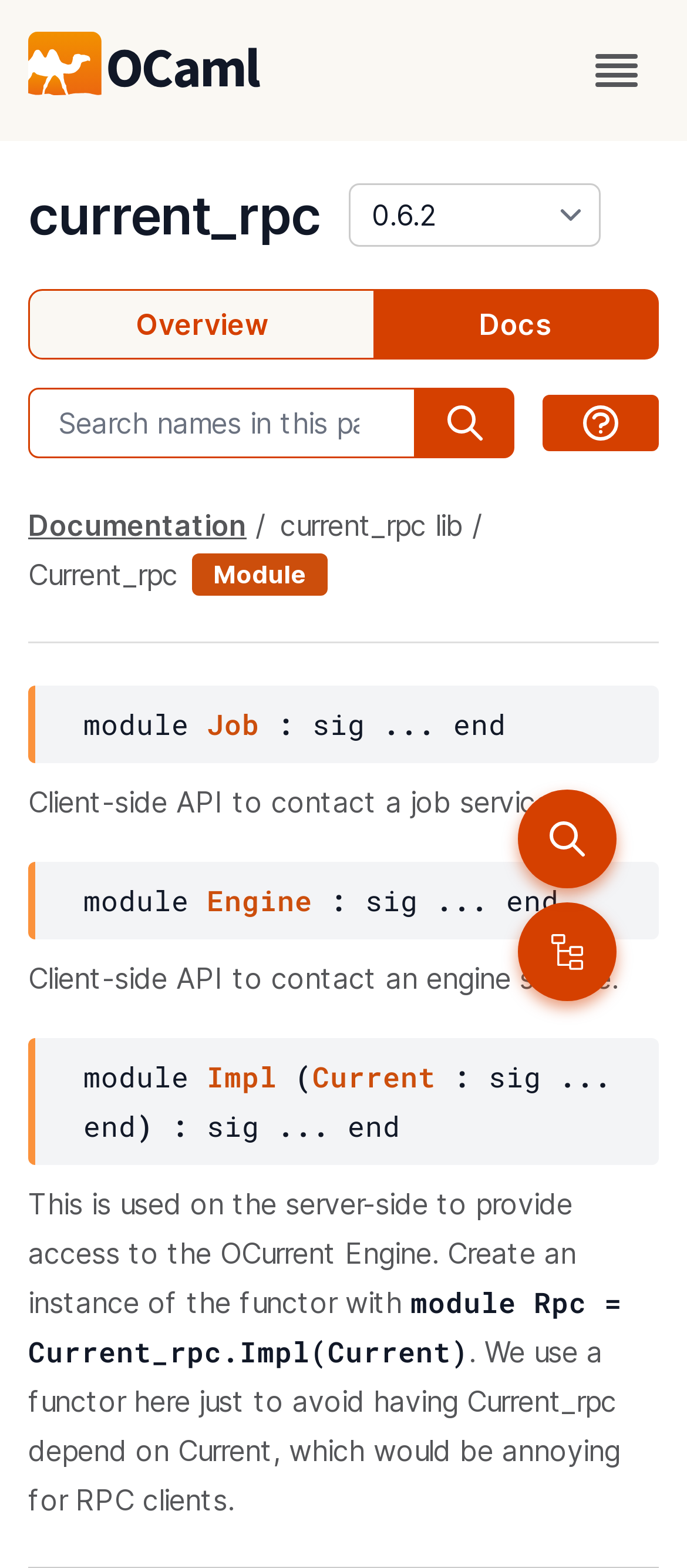Identify the bounding box for the given UI element using the description provided. Coordinates should be in the format (top-left x, top-left y, bottom-right x, bottom-right y) and must be between 0 and 1. Here is the description: Grey Floor Tile Texture Seamless

None